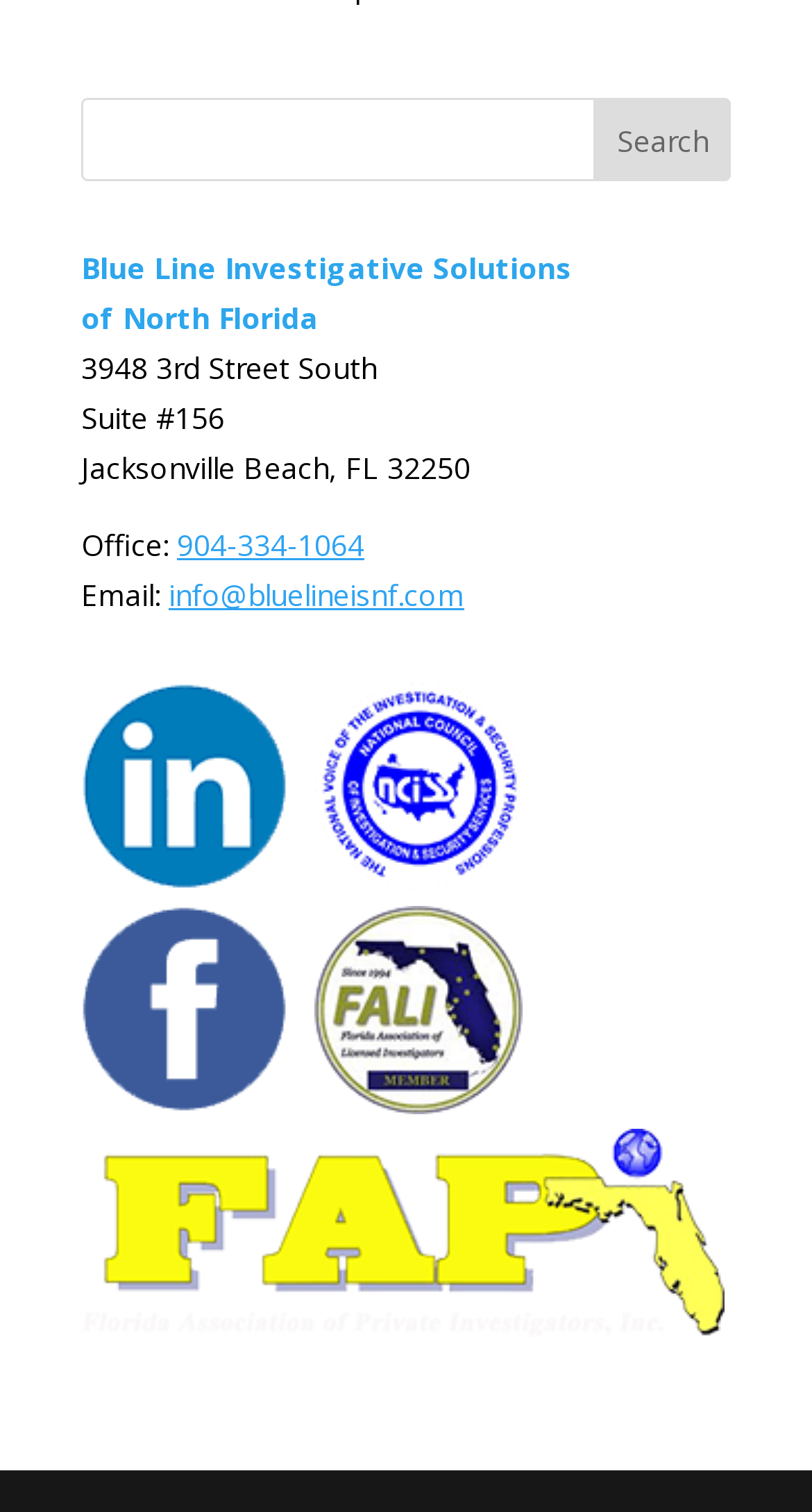Please determine the bounding box of the UI element that matches this description: 3. The coordinates should be given as (top-left x, top-left y, bottom-right x, bottom-right y), with all values between 0 and 1.

None